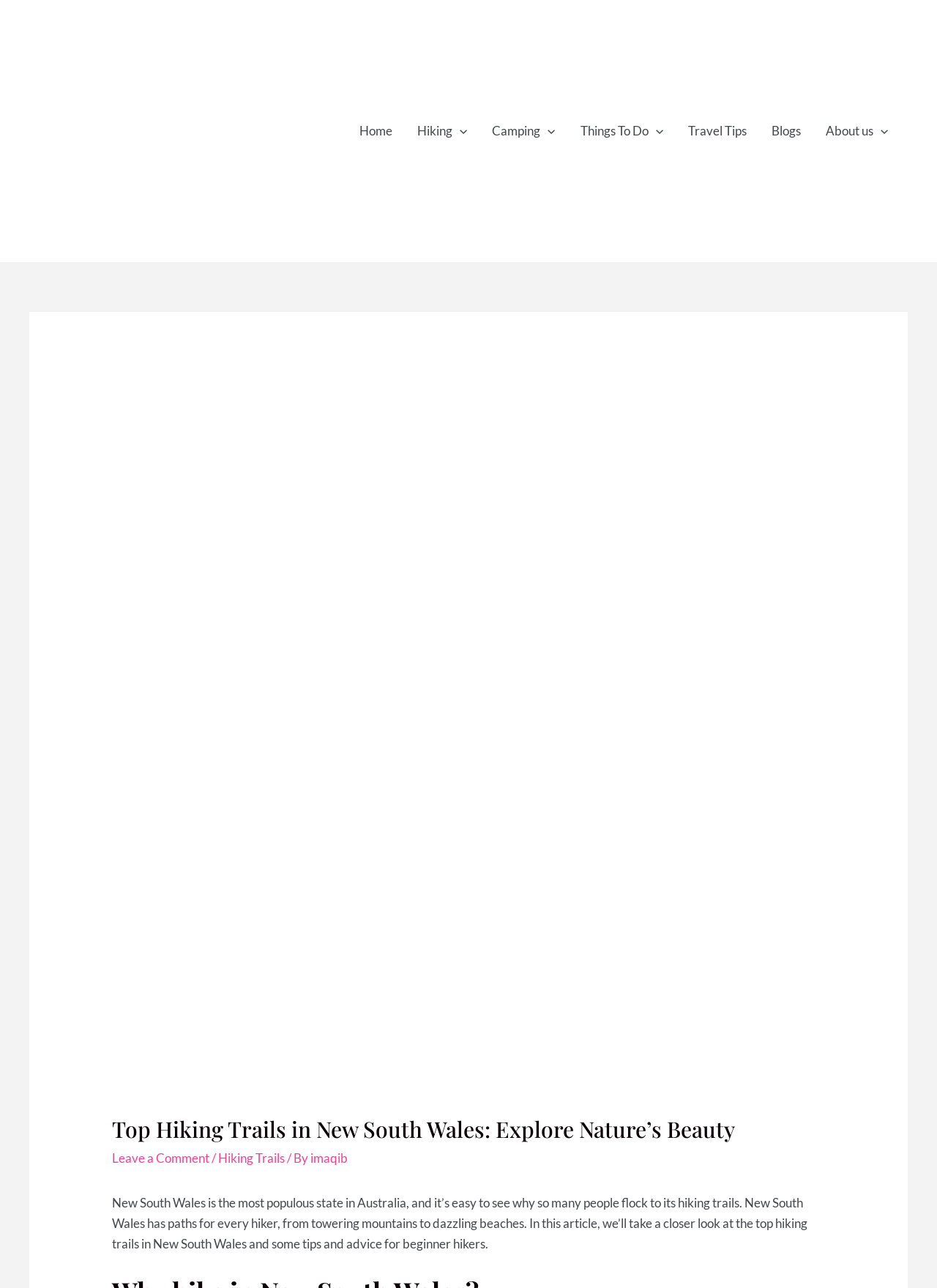Provide a short answer using a single word or phrase for the following question: 
What type of image is displayed at the top of the webpage?

Hiking trails in New South Wales, Australia